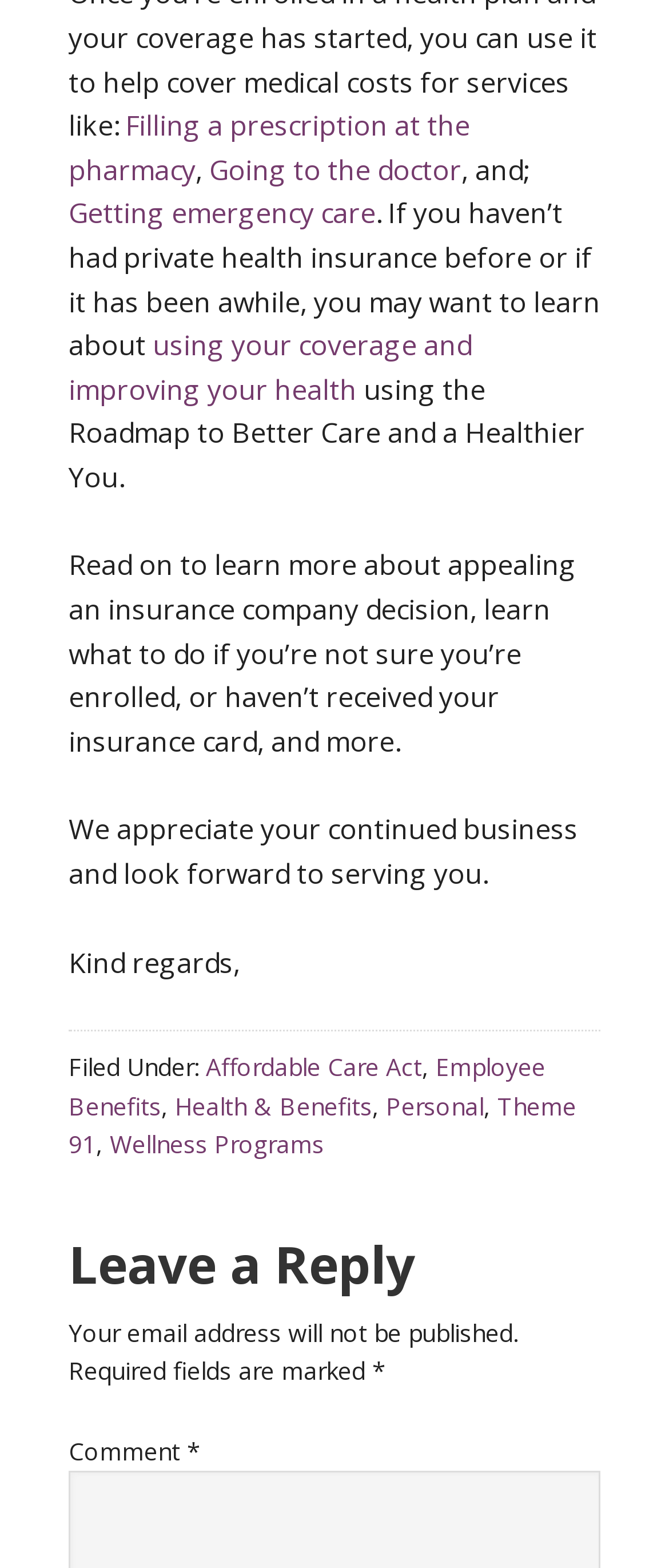Determine the bounding box coordinates of the section I need to click to execute the following instruction: "Click on Filling a prescription at the pharmacy". Provide the coordinates as four float numbers between 0 and 1, i.e., [left, top, right, bottom].

[0.103, 0.068, 0.703, 0.12]